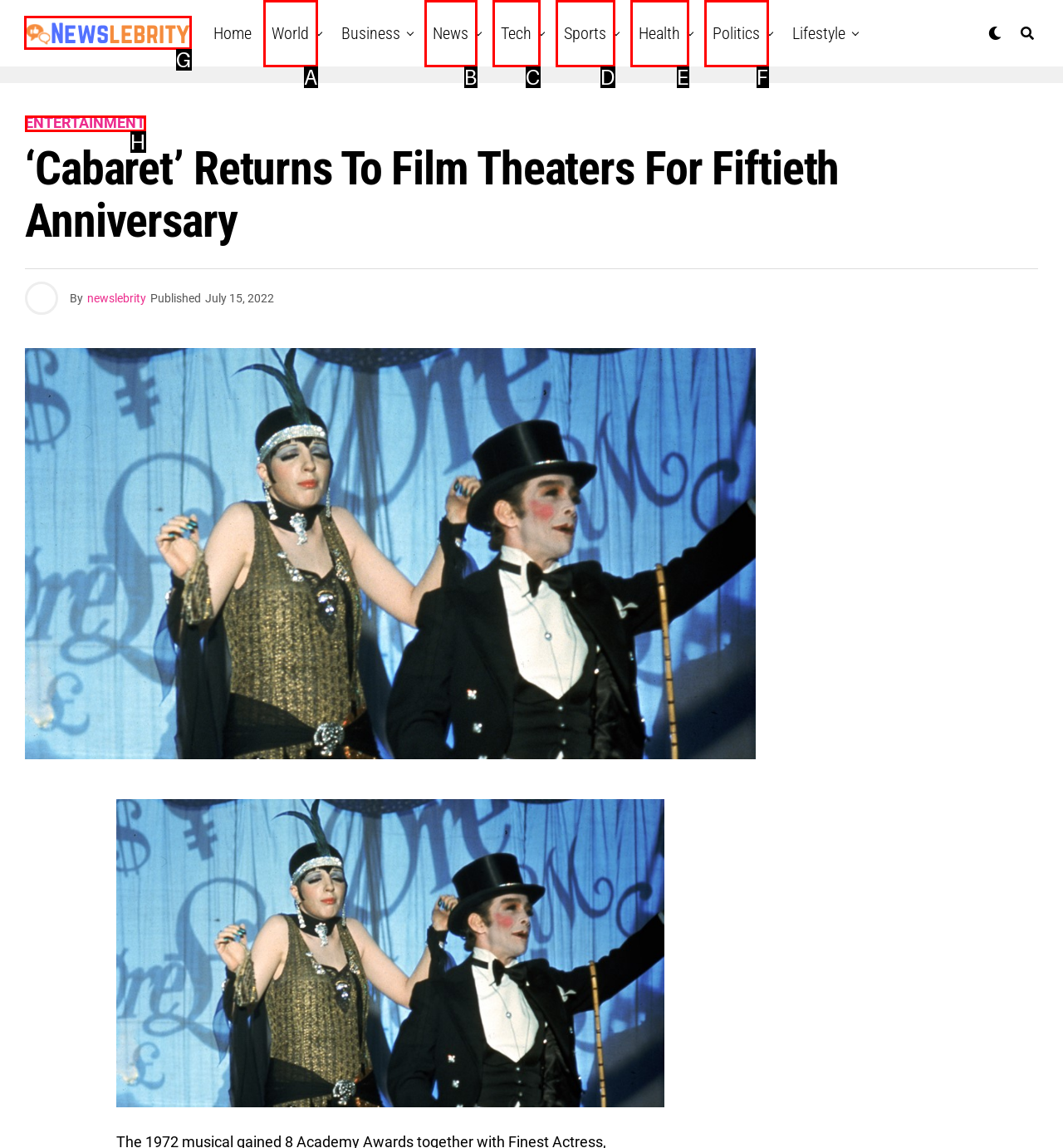Choose the correct UI element to click for this task: go to Newslebrity homepage Answer using the letter from the given choices.

G